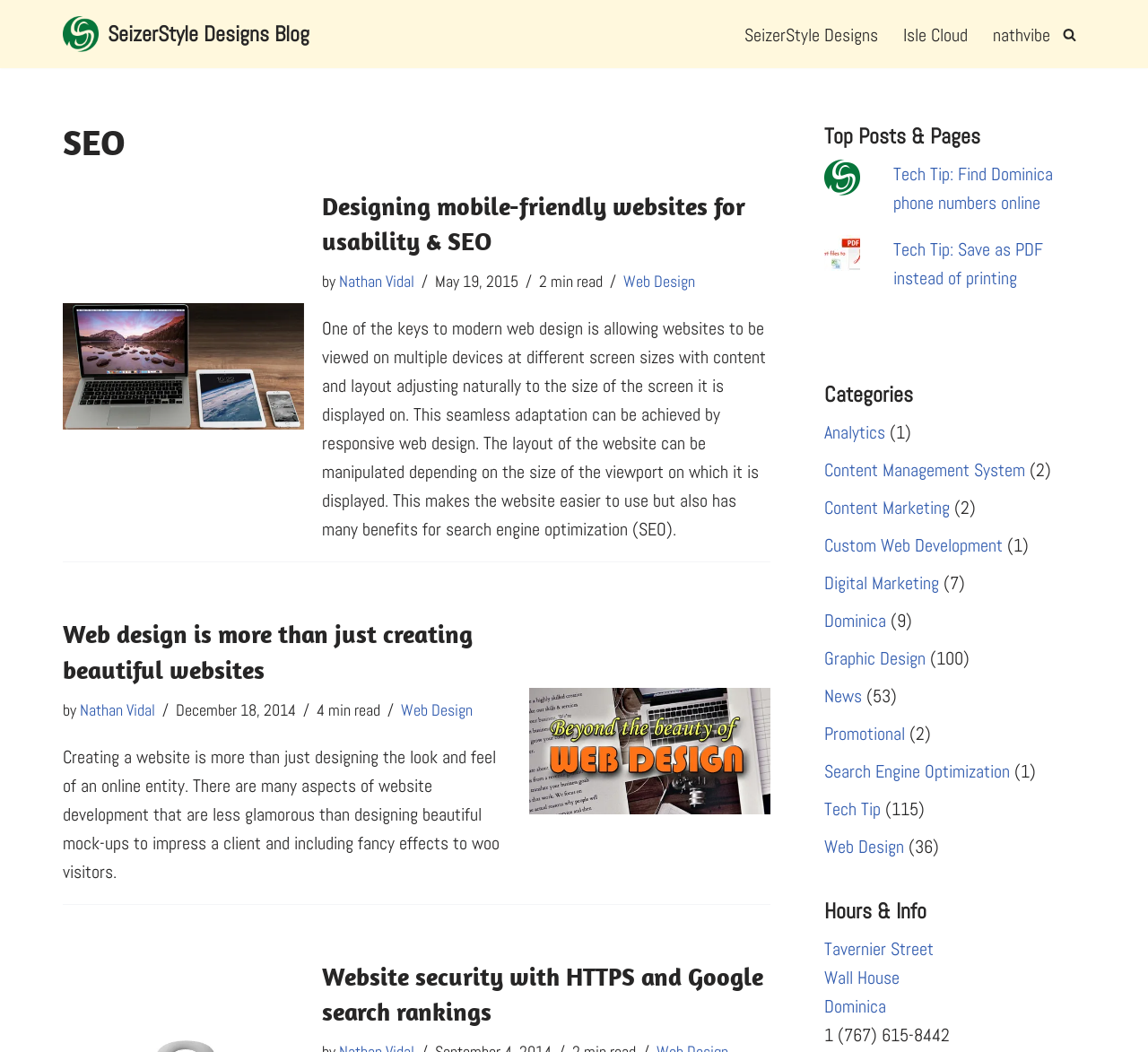Using the webpage screenshot, find the UI element described by Dominica. Provide the bounding box coordinates in the format (top-left x, top-left y, bottom-right x, bottom-right y), ensuring all values are floating point numbers between 0 and 1.

[0.718, 0.579, 0.772, 0.601]